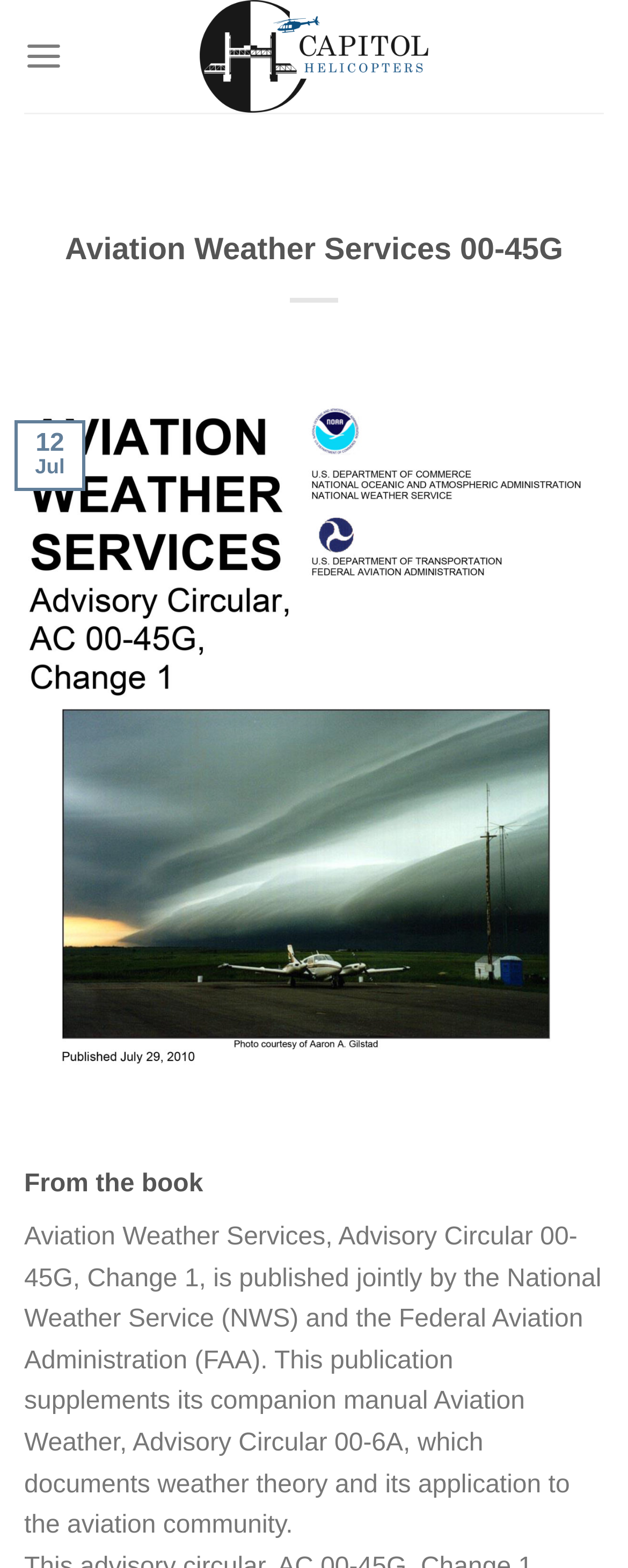Please give a one-word or short phrase response to the following question: 
What is the title of the manual?

Aviation Weather Services 00-45G